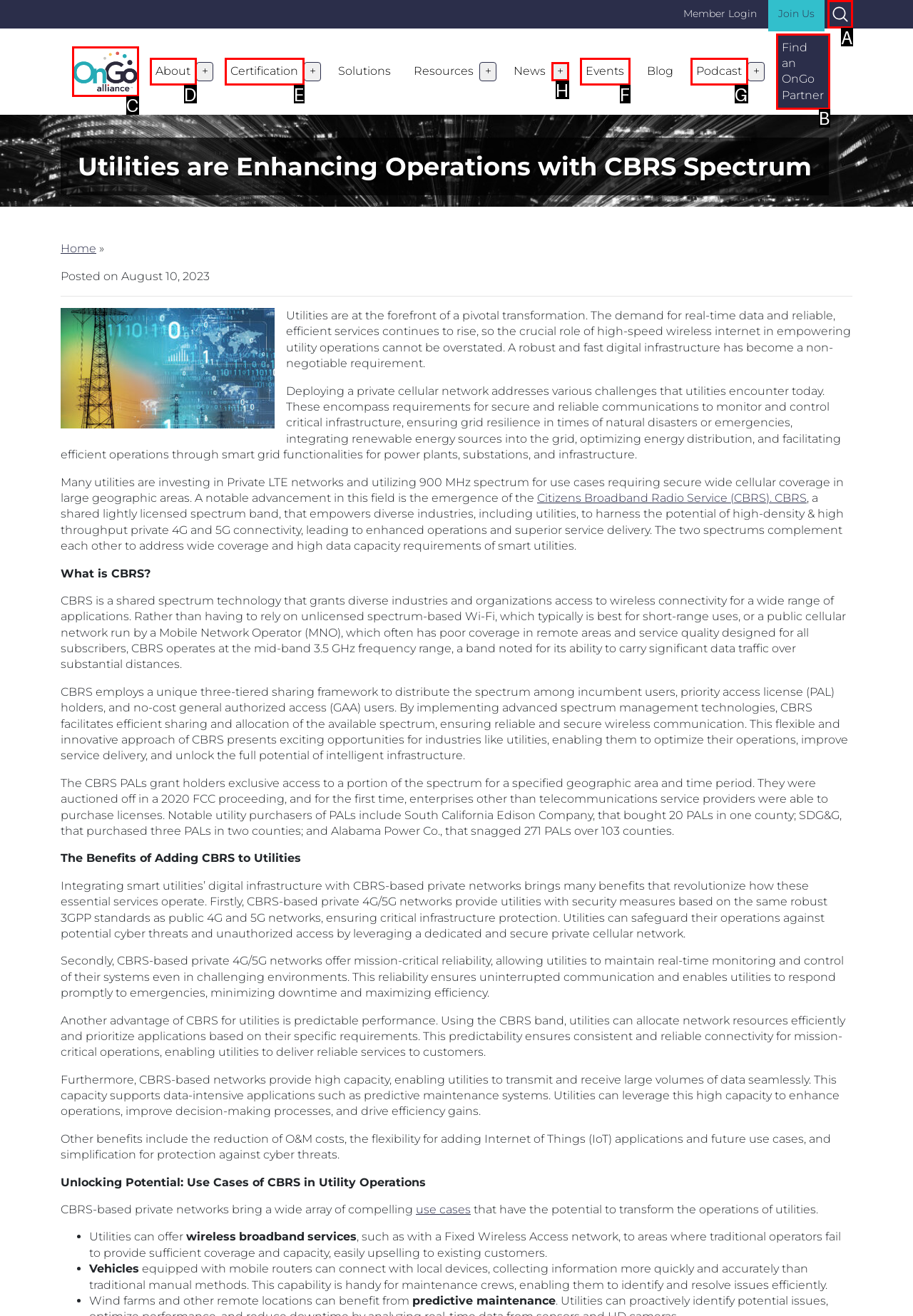Point out the option that aligns with the description: Find an OnGo Partner
Provide the letter of the corresponding choice directly.

B